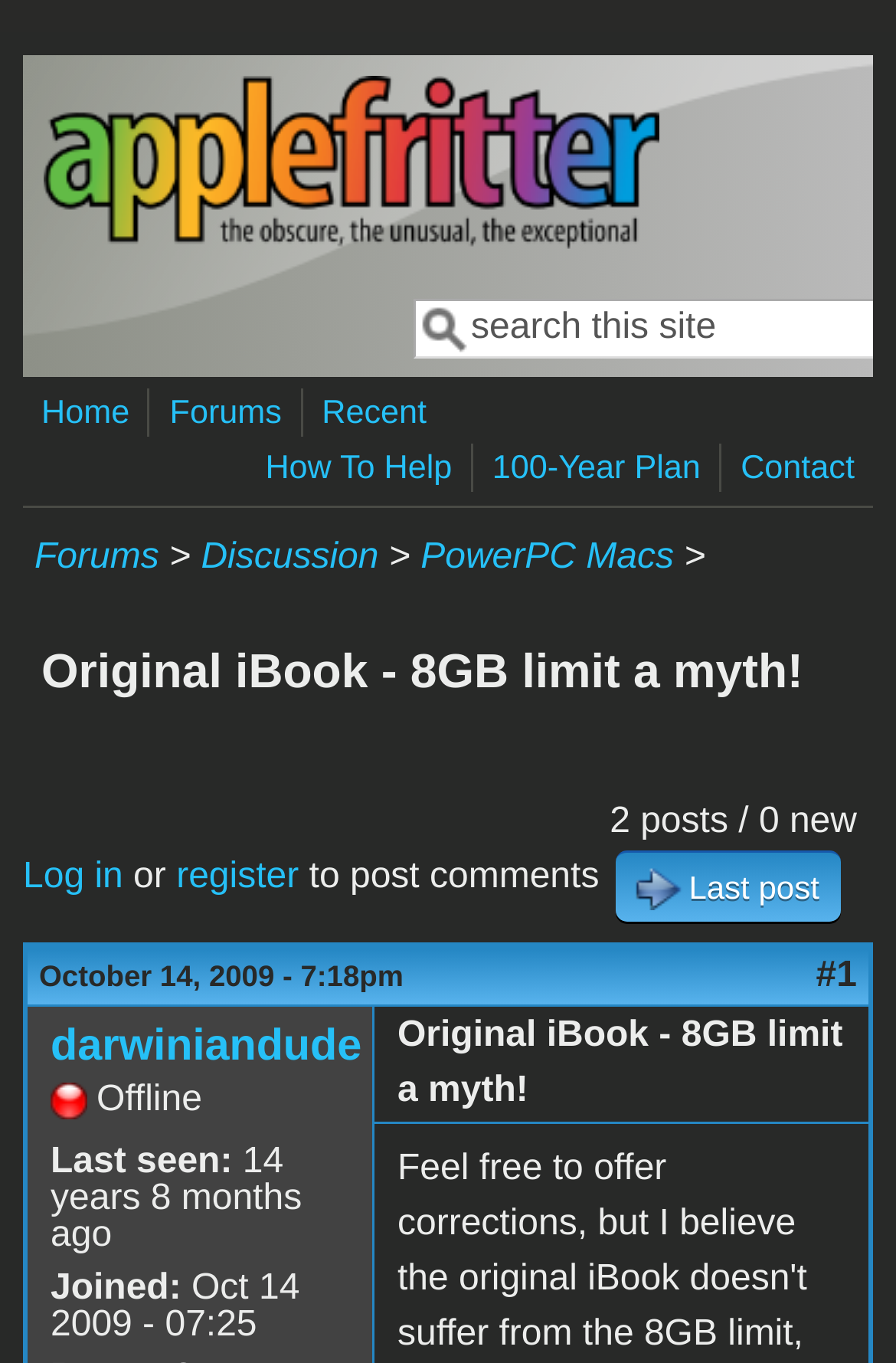Locate the bounding box of the UI element based on this description: "How To Help". Provide four float numbers between 0 and 1 as [left, top, right, bottom].

[0.286, 0.327, 0.515, 0.361]